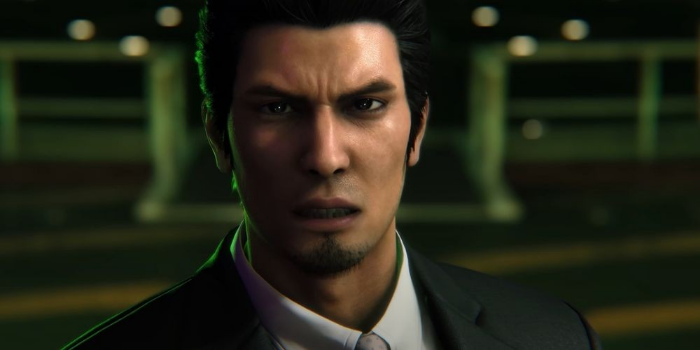Give a thorough and detailed caption for the image.

The image portrays a dramatic close-up of a man with a serious expression, wearing a formal black suit and a white shirt. His face is illuminated by soft lighting that highlights the contours of his features, drawing attention to his intense eyes and furrowed brow. The background is blurred, suggesting a casino environment, with hints of soft lights and shapes, creating a sense of atmosphere that enhances the tension in the scene. This visual suggests themes of strategy and determination, fitting into the context of puzzle sports and strategy games, evoking a narrative of high stakes and calculated risks.